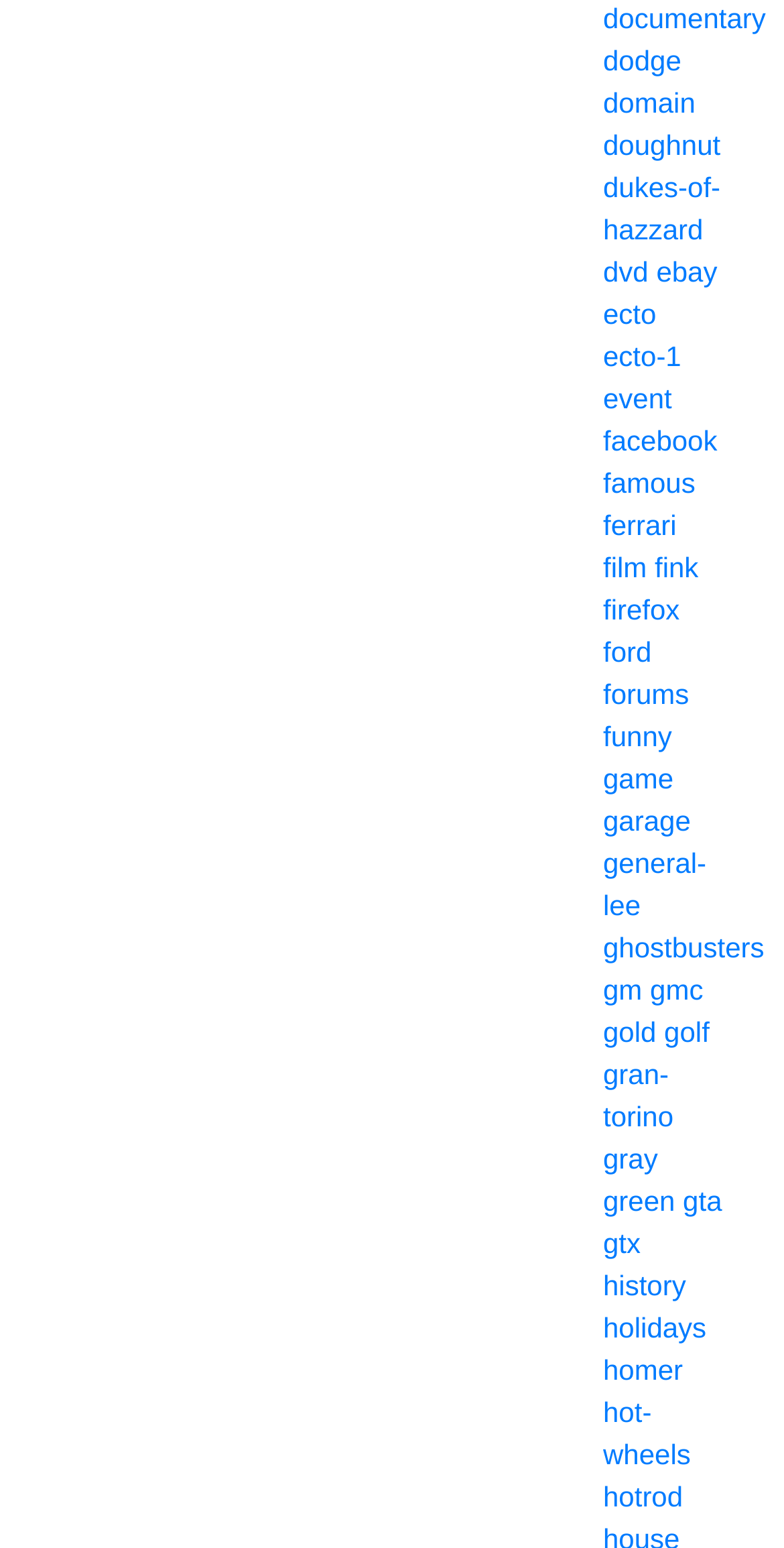Please identify the coordinates of the bounding box that should be clicked to fulfill this instruction: "check hot-wheels".

[0.769, 0.902, 0.881, 0.95]